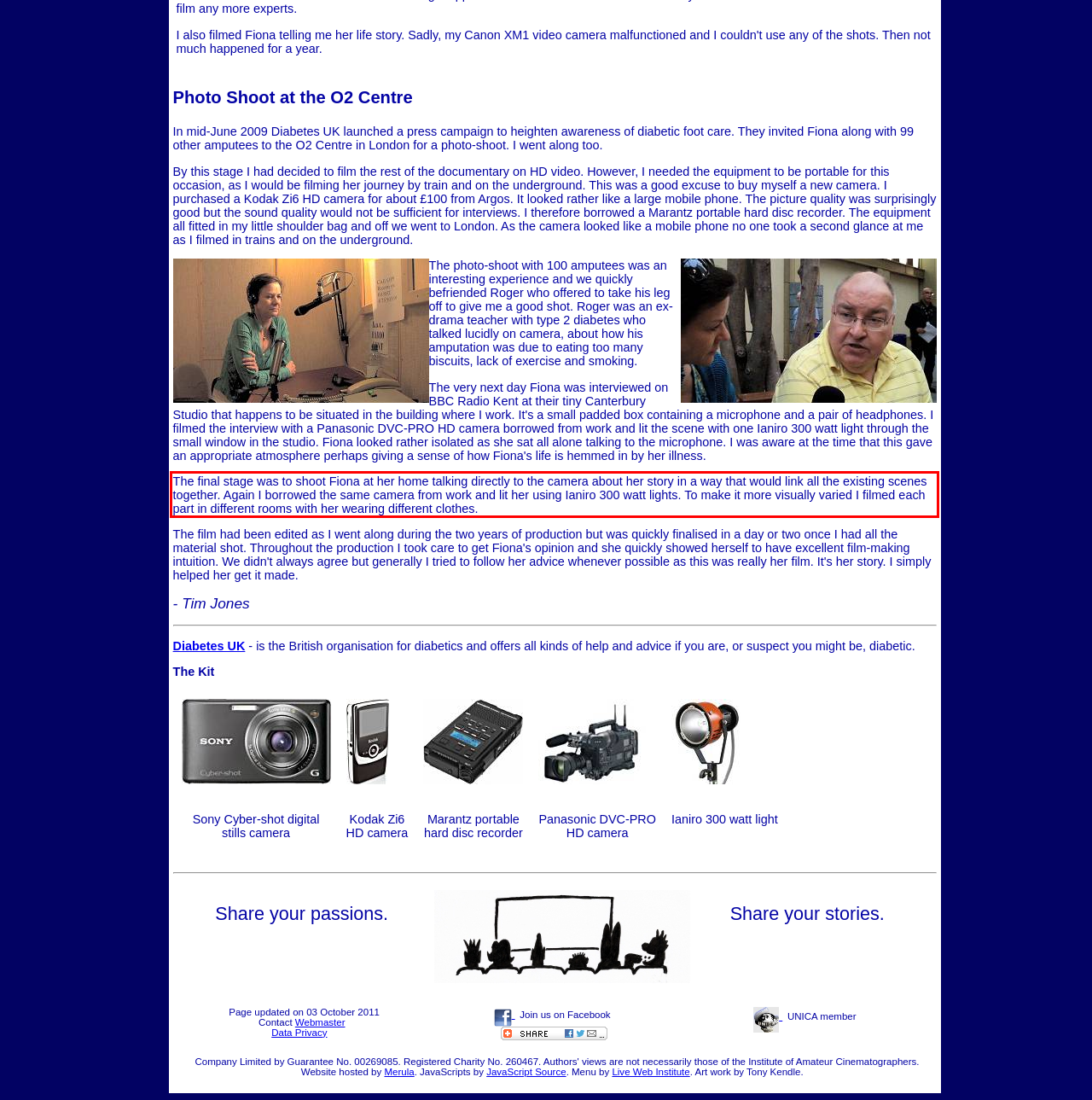You have a screenshot of a webpage where a UI element is enclosed in a red rectangle. Perform OCR to capture the text inside this red rectangle.

The final stage was to shoot Fiona at her home talking directly to the camera about her story in a way that would link all the existing scenes together. Again I borrowed the same camera from work and lit her using Ianiro 300 watt lights. To make it more visually varied I filmed each part in different rooms with her wearing different clothes.